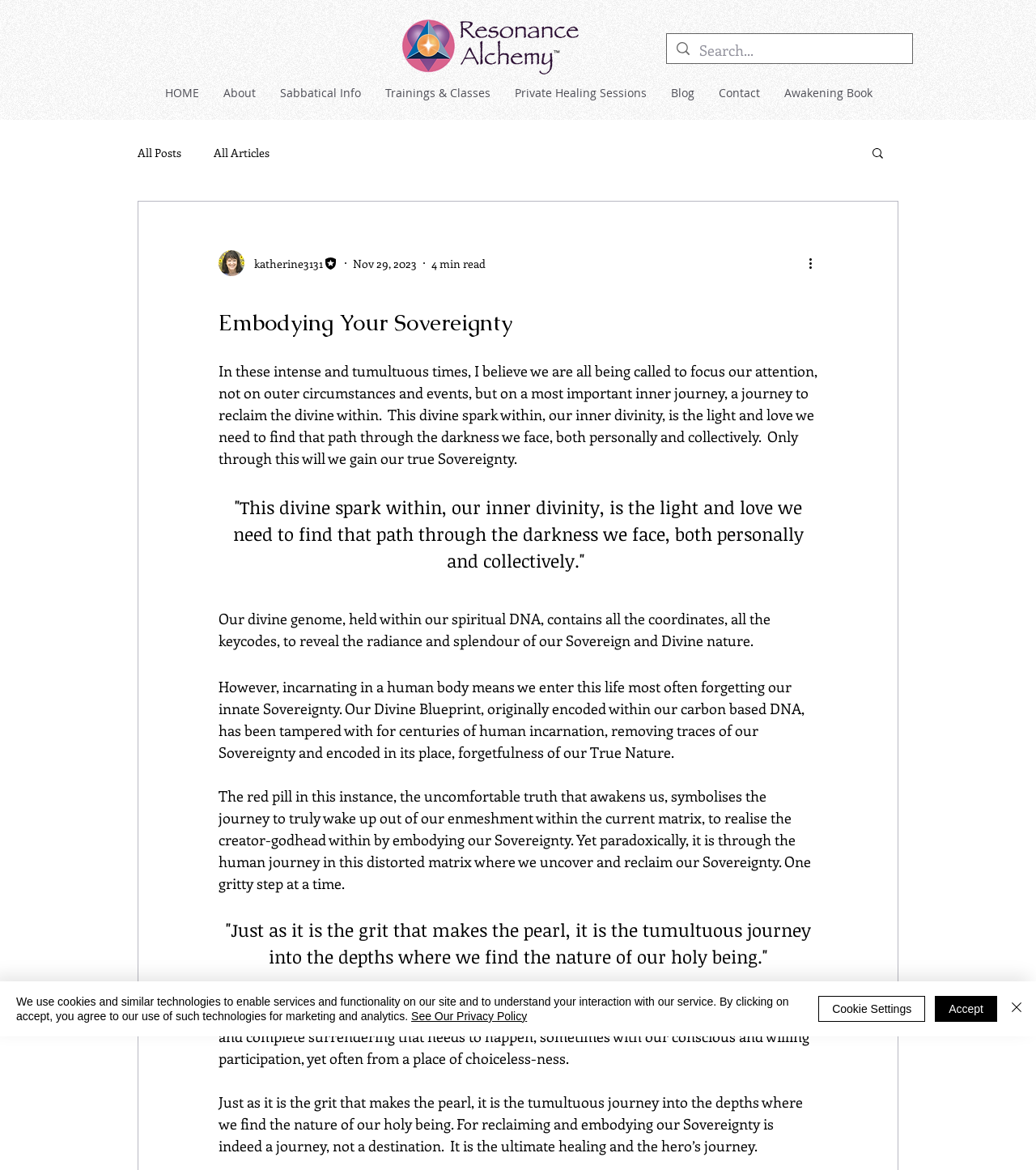Determine the bounding box for the UI element described here: ".cls-1{fill:none;stroke:#000;stroke-miterlimit:10;stroke-width:2px} Account".

None